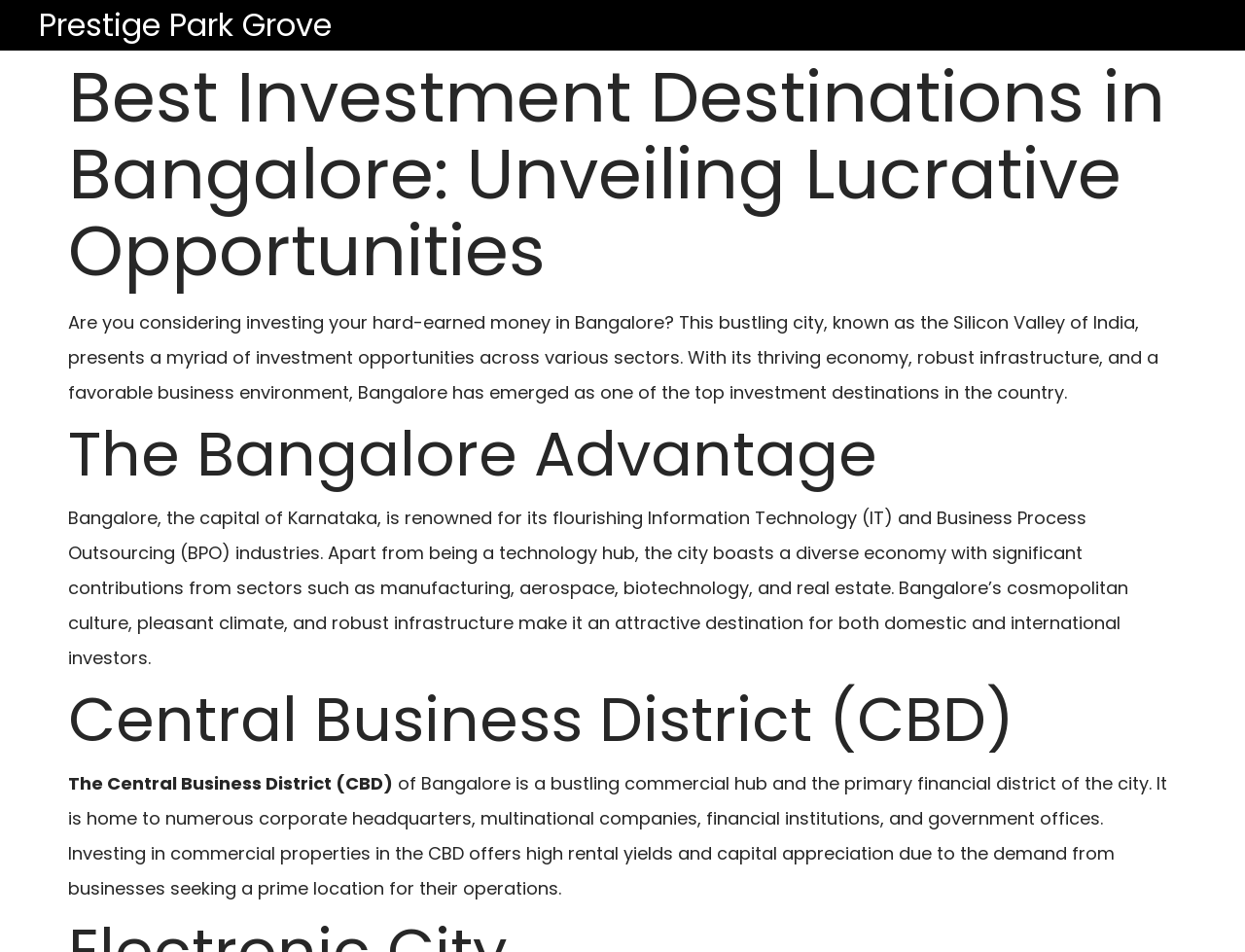Based on the image, give a detailed response to the question: What is required to fill in the 'Mobile' textbox?

The webpage has a textbox labeled 'Mobile' with a required attribute, indicating that a mobile number is required to be filled in this field.